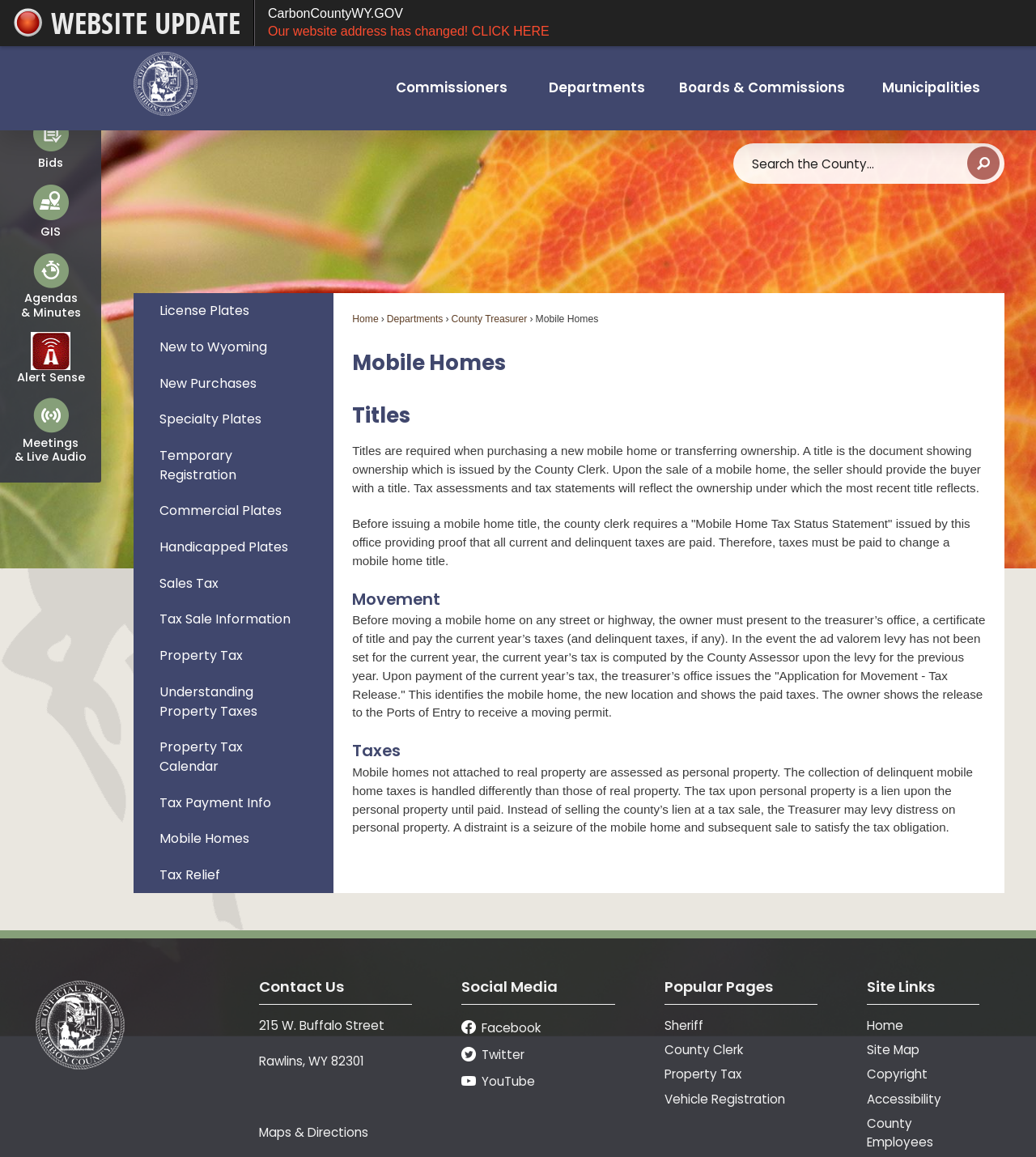Specify the bounding box coordinates of the element's area that should be clicked to execute the given instruction: "Click on Mobile Homes". The coordinates should be four float numbers between 0 and 1, i.e., [left, top, right, bottom].

[0.517, 0.271, 0.578, 0.28]